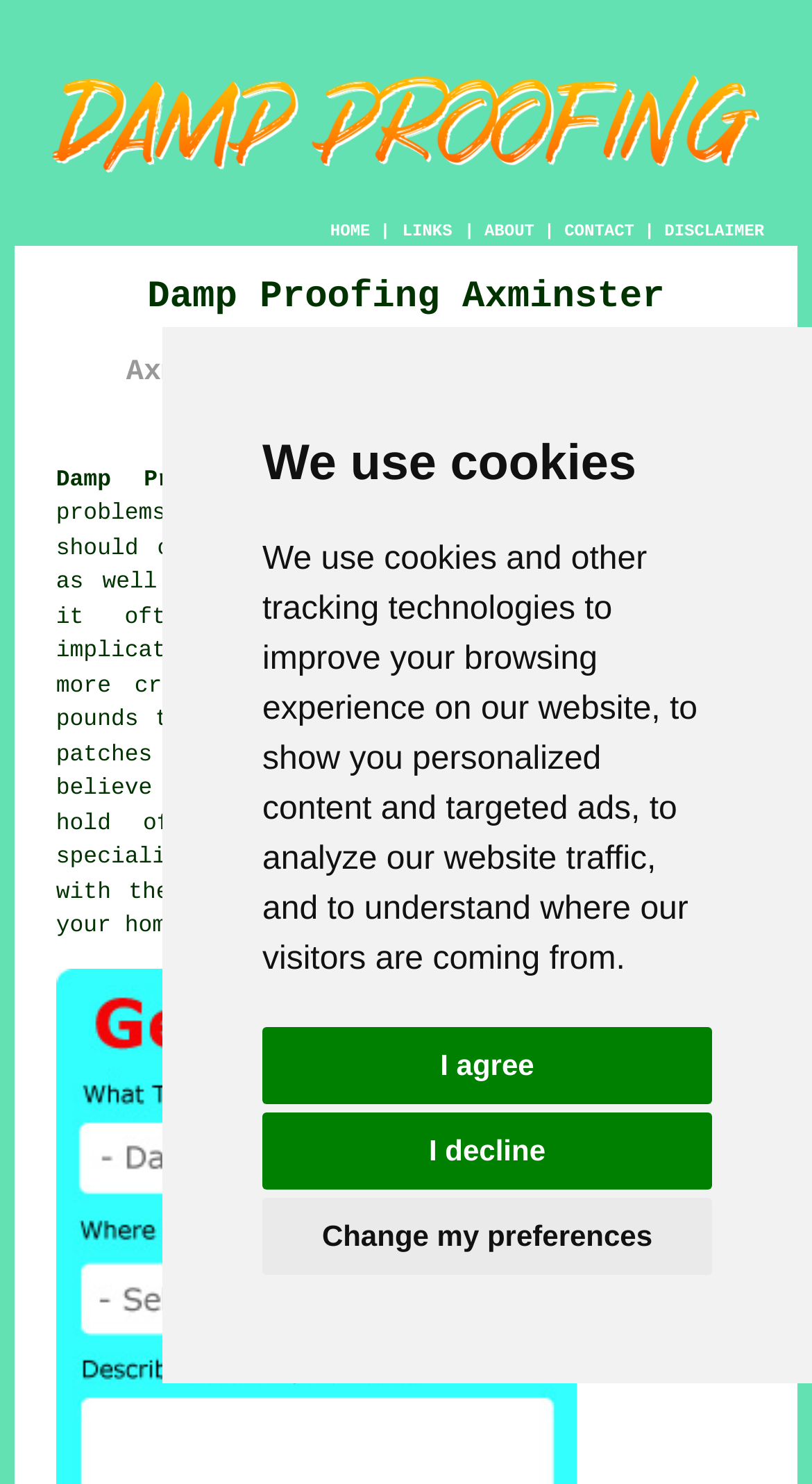Please determine the main heading text of this webpage.

Damp Proofing Axminster